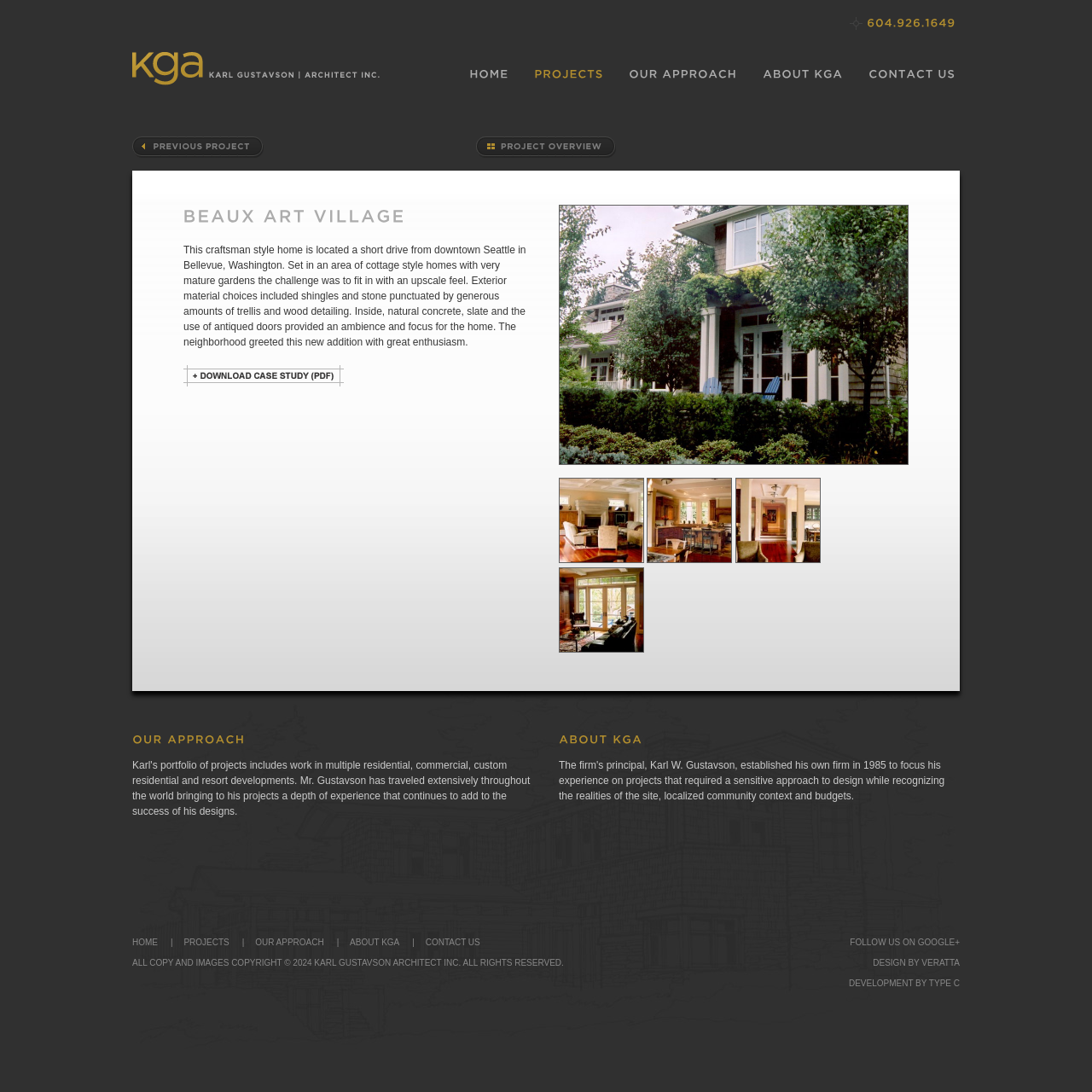Using the description "alt="Beaux Art Village"", predict the bounding box of the relevant HTML element.

[0.512, 0.188, 0.832, 0.426]